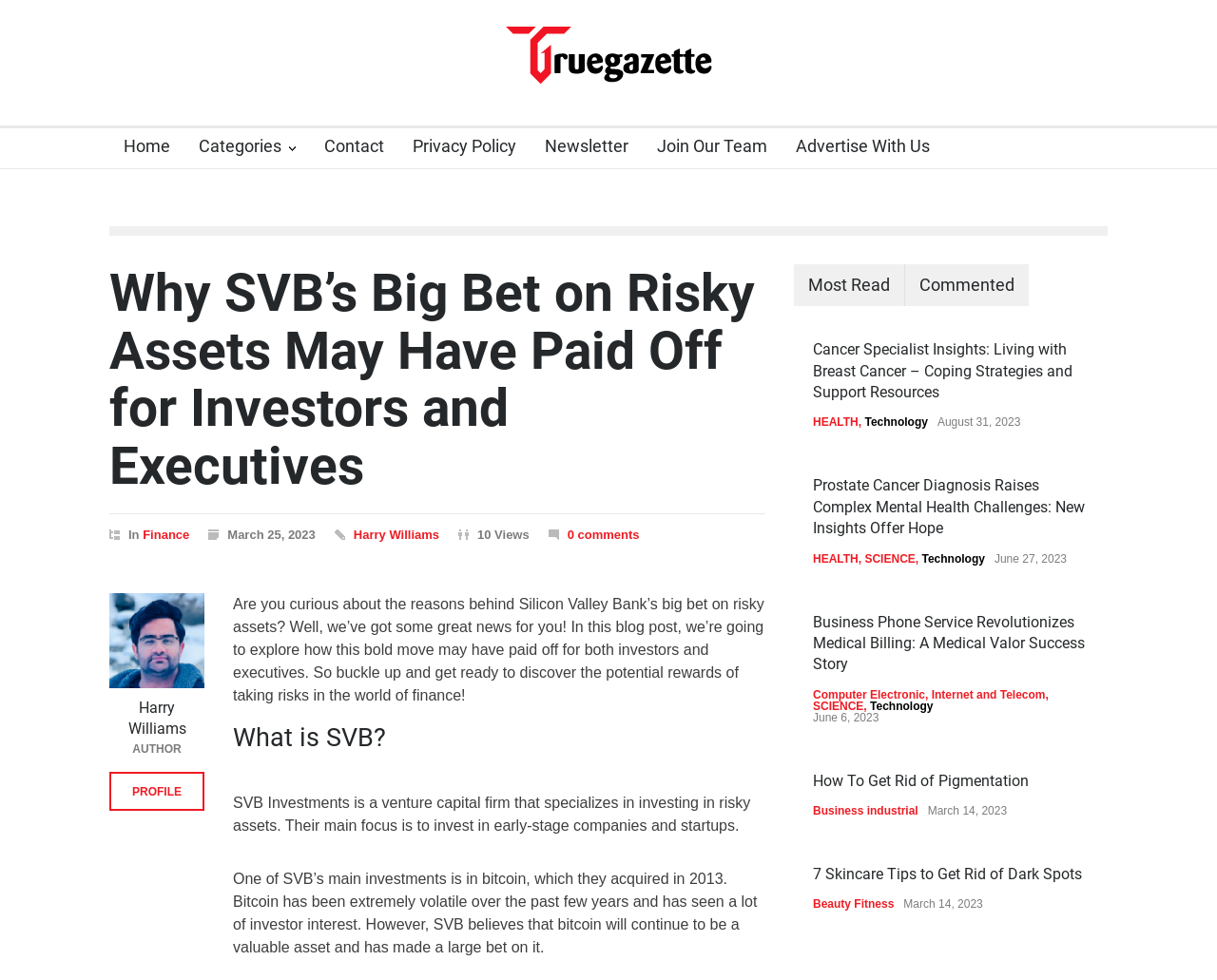What is the name of the bank mentioned in the article?
Use the screenshot to answer the question with a single word or phrase.

Silicon Valley Bank